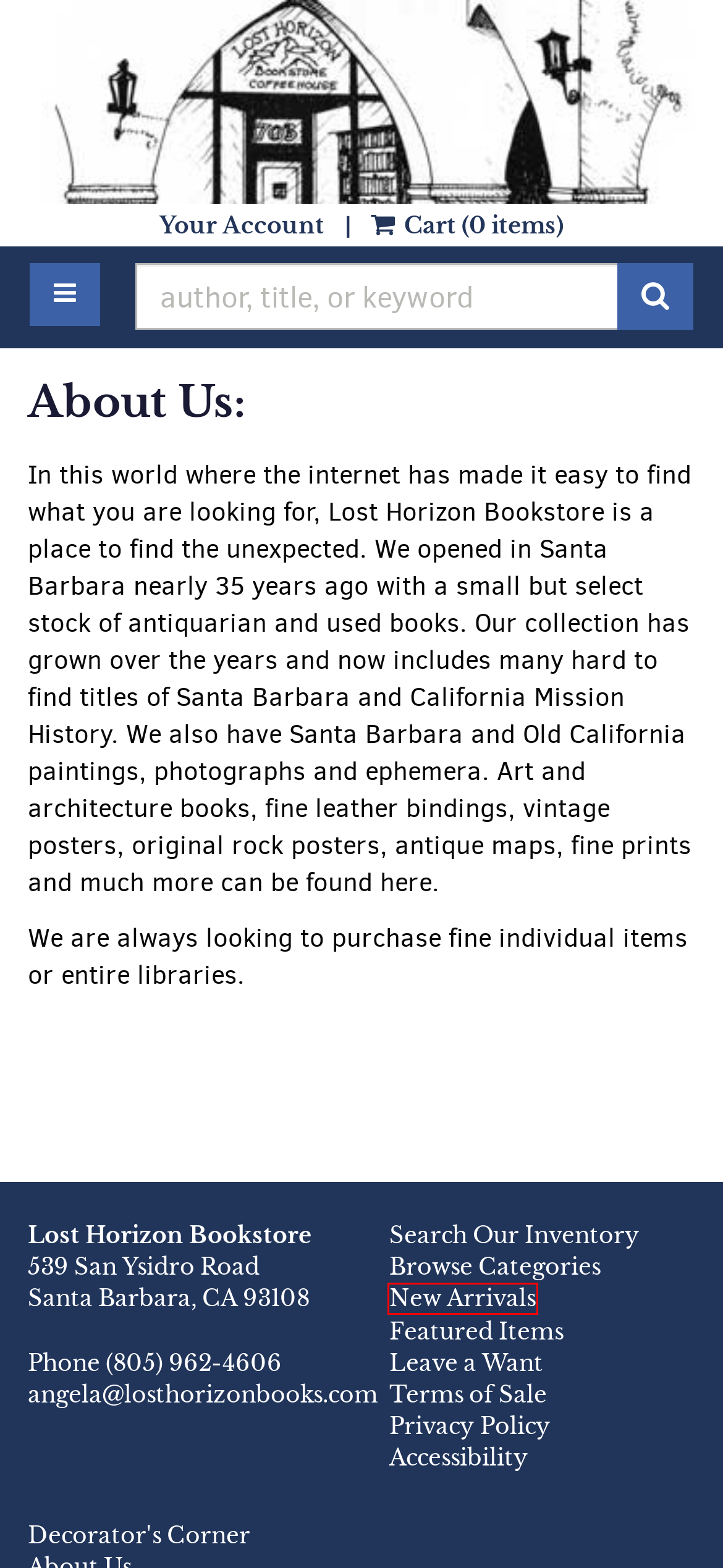Look at the given screenshot of a webpage with a red rectangle bounding box around a UI element. Pick the description that best matches the new webpage after clicking the element highlighted. The descriptions are:
A. Lost Horizon Bookstore | Featured Items
B. Lost Horizon Bookstore
C. Shopping Cart
D. Lost Horizon Bookstore | Advanced Search
E. Lost Horizon Bookstore | Terms of Sale
F. Lost Horizon Bookstore | Browse Categories
G. Lost Horizon Bookstore | New Arrivals
H. Lost Horizon Bookstore | Privacy Policy

G